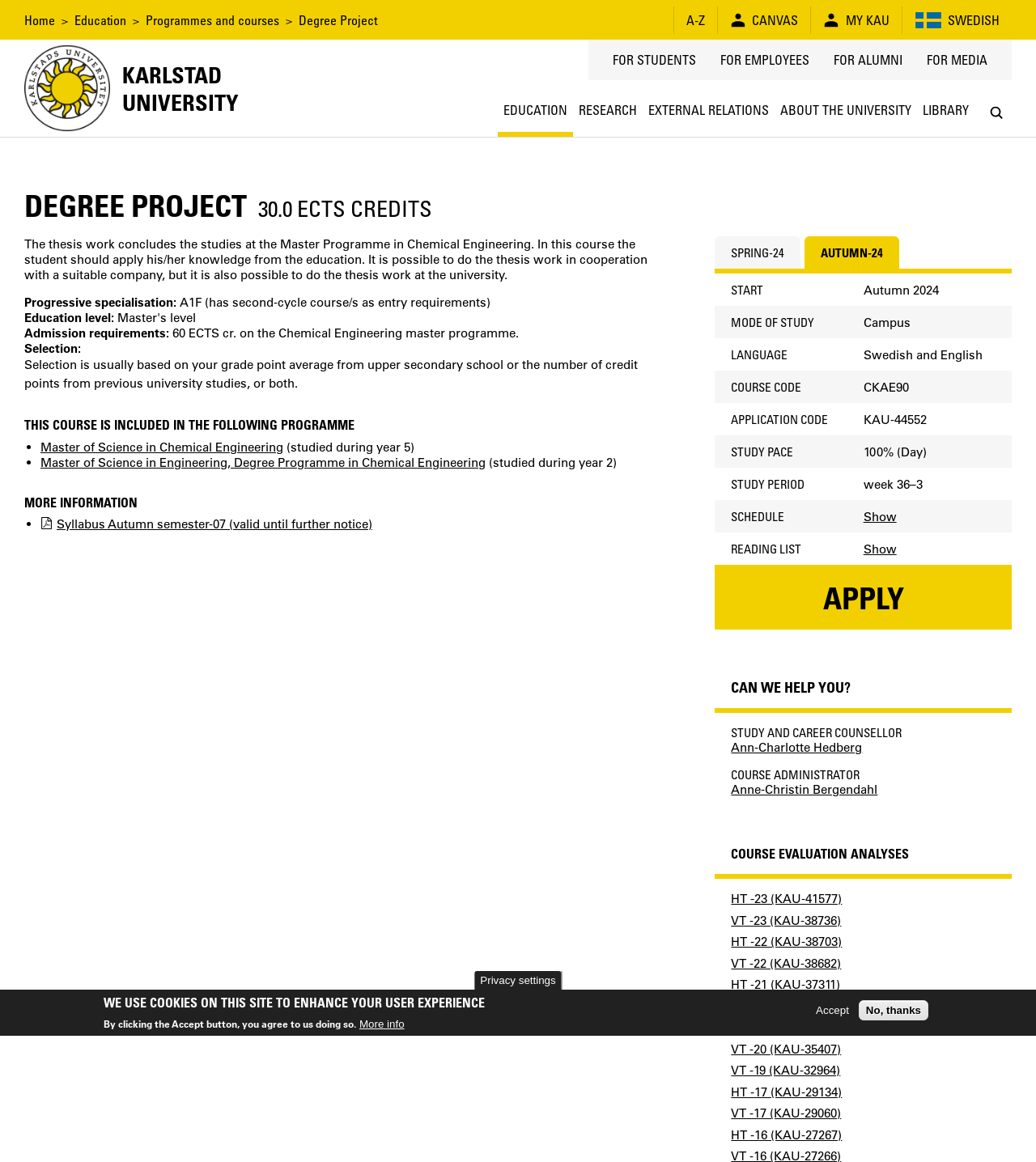Give a detailed explanation of the elements present on the webpage.

The webpage is about a degree project at Karlstad University. At the top, there is a navigation menu with links to "Home", "Education", "Programmes and courses", and "Degree Project". Below this menu, there are links to "A-Z", "CANVAS", "MY KAU", and "SWEDISH", each accompanied by an image. 

On the left side, there is a university logo and a link to "KARLSTAD UNIVERSITY". Below this, there is a navigation menu with links to "FOR STUDENTS", "FOR EMPLOYEES", "FOR ALUMNI", and "FOR MEDIA". 

The main content of the webpage is divided into sections. The first section has a heading "DEGREE PROJECT" and provides information about the project, including its credits, description, and requirements. 

The next section is "THIS COURSE IS INCLUDED IN THE FOLLOWING PROGRAMME" and lists two programmes: "Master of Science in Chemical Engineering" and "Master of Science in Engineering, Degree Programme in Chemical Engineering". 

The "MORE INFORMATION" section provides links to the syllabus and other relevant information. 

Below this, there are details about the course, including its start date, mode of study, language, course code, application code, study pace, study period, and schedule. There are also links to show the reading list and schedule. 

The "CAN WE HELP YOU?" section provides contact information for a study and career counsellor and a course administrator. 

Finally, there is a section on "COURSE EVALUATION ANALYSES".